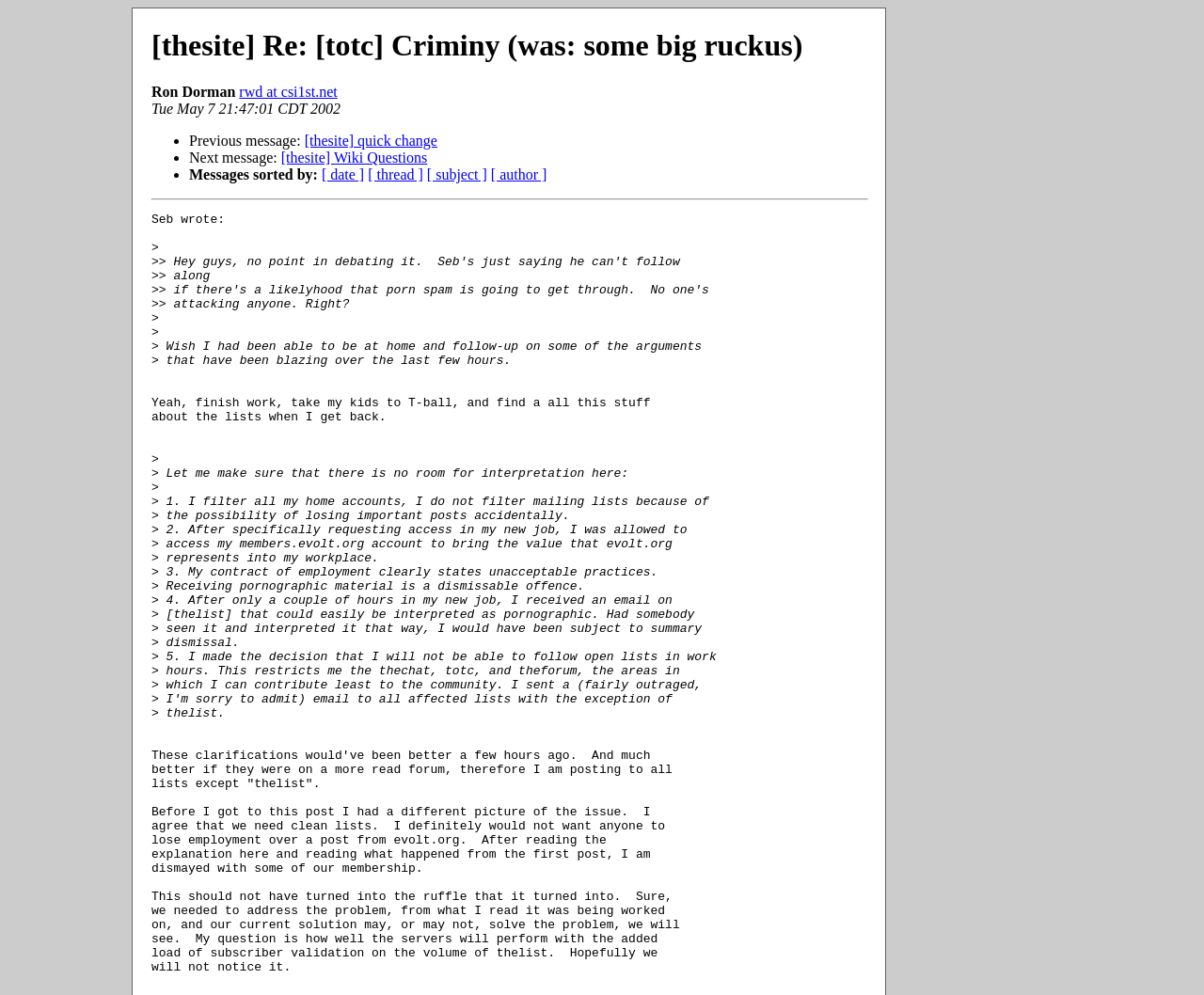Explain the webpage in detail, including its primary components.

This webpage appears to be a forum or discussion board post. At the top, there is a heading that reads "[thesite] Re: [totc] Criminy (was: some big ruckus)" and is centered near the top of the page. Below the heading, there is a section with the author's name, "Ron Dorman", and their email address, "rwd at csi1st.net", on the left side of the page. The date and time of the post, "Tue May 7 21:47:01 CDT 2002", is displayed below the author's information.

To the right of the author's information, there are three links: "Previous message:", "Next message:", and "Messages sorted by:", each with a bullet point preceding them. The "Messages sorted by:" link has four sub-links: "[ date ]", "[ thread ]", "[ subject ]", and "[ author ]".

Below this section, there is a horizontal separator line that spans most of the page. The main content of the post begins below the separator line. The post is a lengthy text written by the author, Seb, and is divided into several paragraphs. The text discusses the author's experience with a mailing list and their decision to restrict their access to certain lists during work hours.

Throughout the post, there are several instances of quoted text, denoted by ">" symbols, which appear to be responses to previous messages or quotes from other authors. The post is quite long and contains several paragraphs of text, with no images or other multimedia elements present.